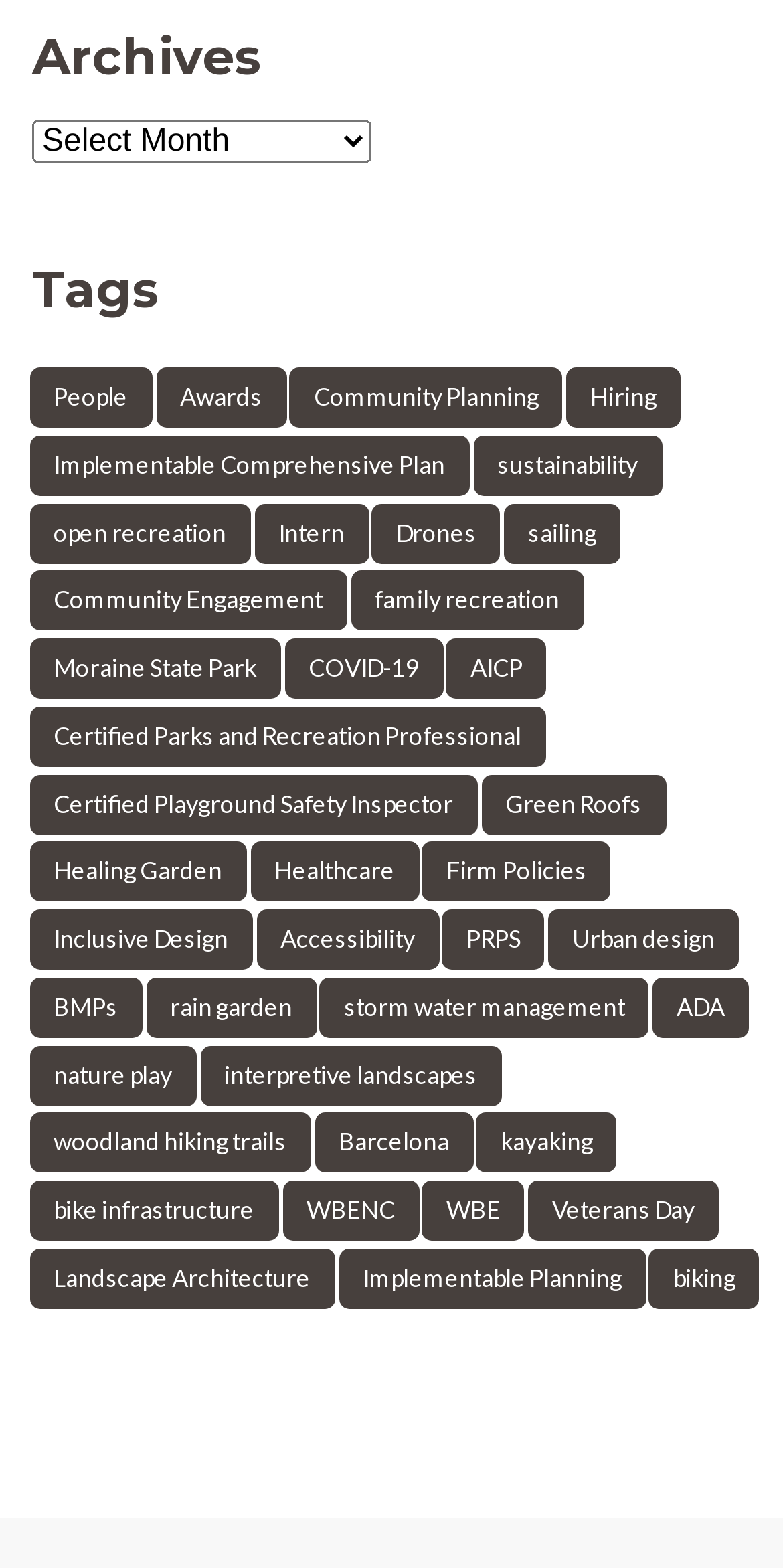Determine the bounding box coordinates of the clickable region to carry out the instruction: "Click on the 'Community Engagement' link".

[0.038, 0.364, 0.443, 0.403]